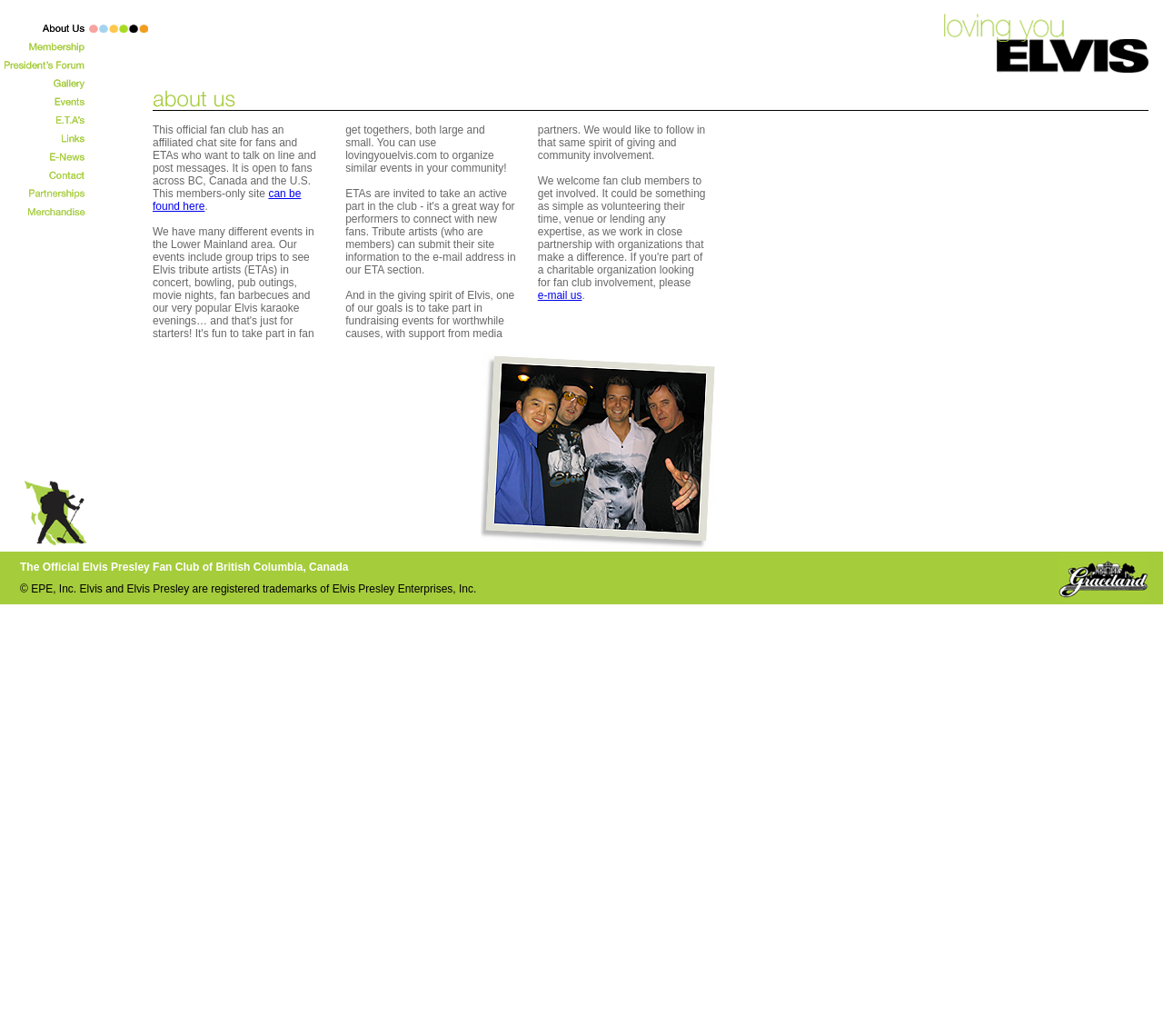Articulate a complete and detailed caption of the webpage elements.

The webpage is about the "Loving You Elvis" fan club, which has an affiliated chat site for fans and Elvis tribute artists (ETAs) to connect and discuss online. The club organizes various events in the Lower Mainland area, including concerts, bowling, pub outings, movie nights, fan barbecues, and Elvis karaoke evenings.

At the top of the page, there is a navigation menu with multiple links, aligned vertically on the left side. Below the navigation menu, there is a section with an image and a link to the chat site. On the right side of the page, there is a section with two images, one of which is a small icon.

The main content of the page is a long paragraph of text that describes the fan club's goals and activities. The text is divided into several sections, with some parts highlighted as links. The text explains that the club welcomes ETAs to participate and connect with new fans, and that one of the club's goals is to participate in fundraising events for worthwhile causes.

There are several images scattered throughout the page, including icons and decorative images. The overall layout of the page is organized, with clear headings and concise text.